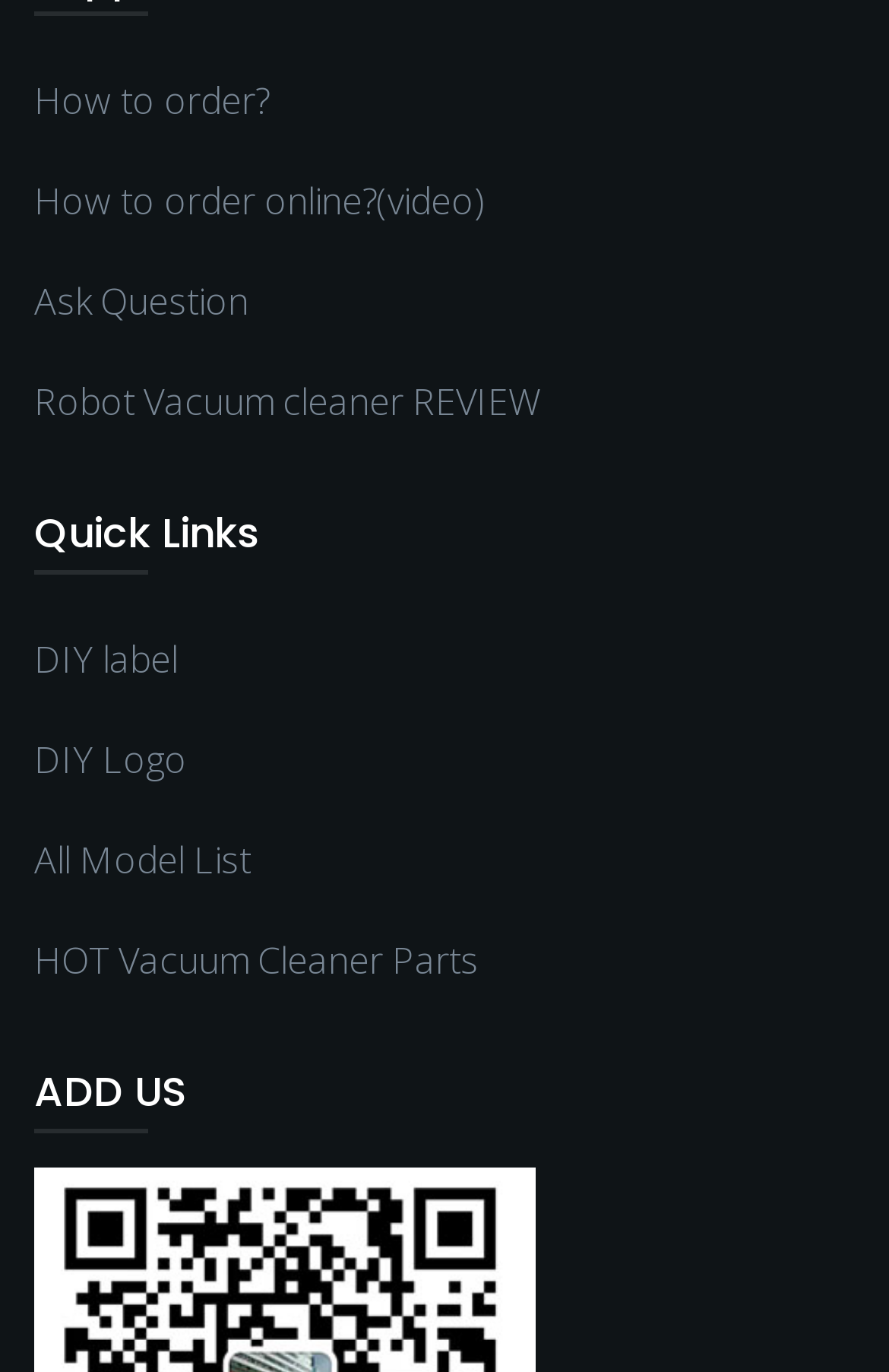What is the second heading on the webpage?
Based on the image content, provide your answer in one word or a short phrase.

ADD US